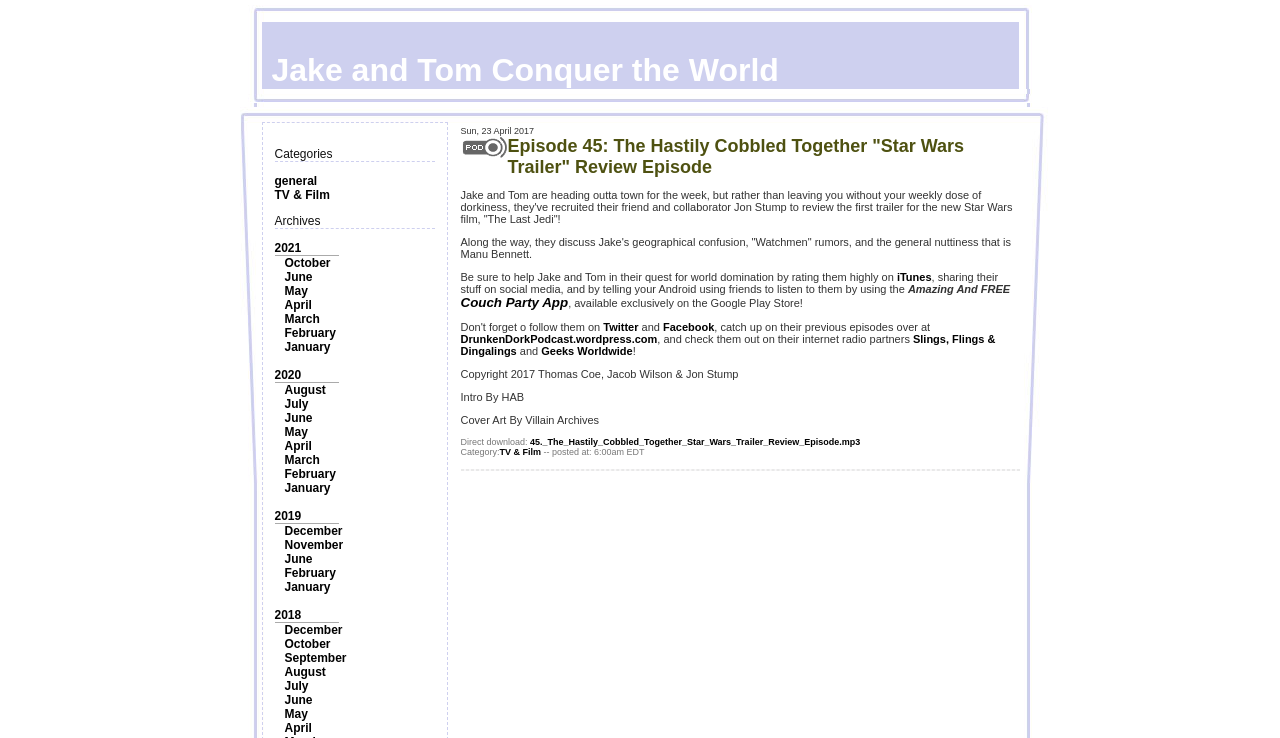Locate the bounding box coordinates of the item that should be clicked to fulfill the instruction: "Visit the 'TV & Film' category".

[0.39, 0.606, 0.423, 0.619]